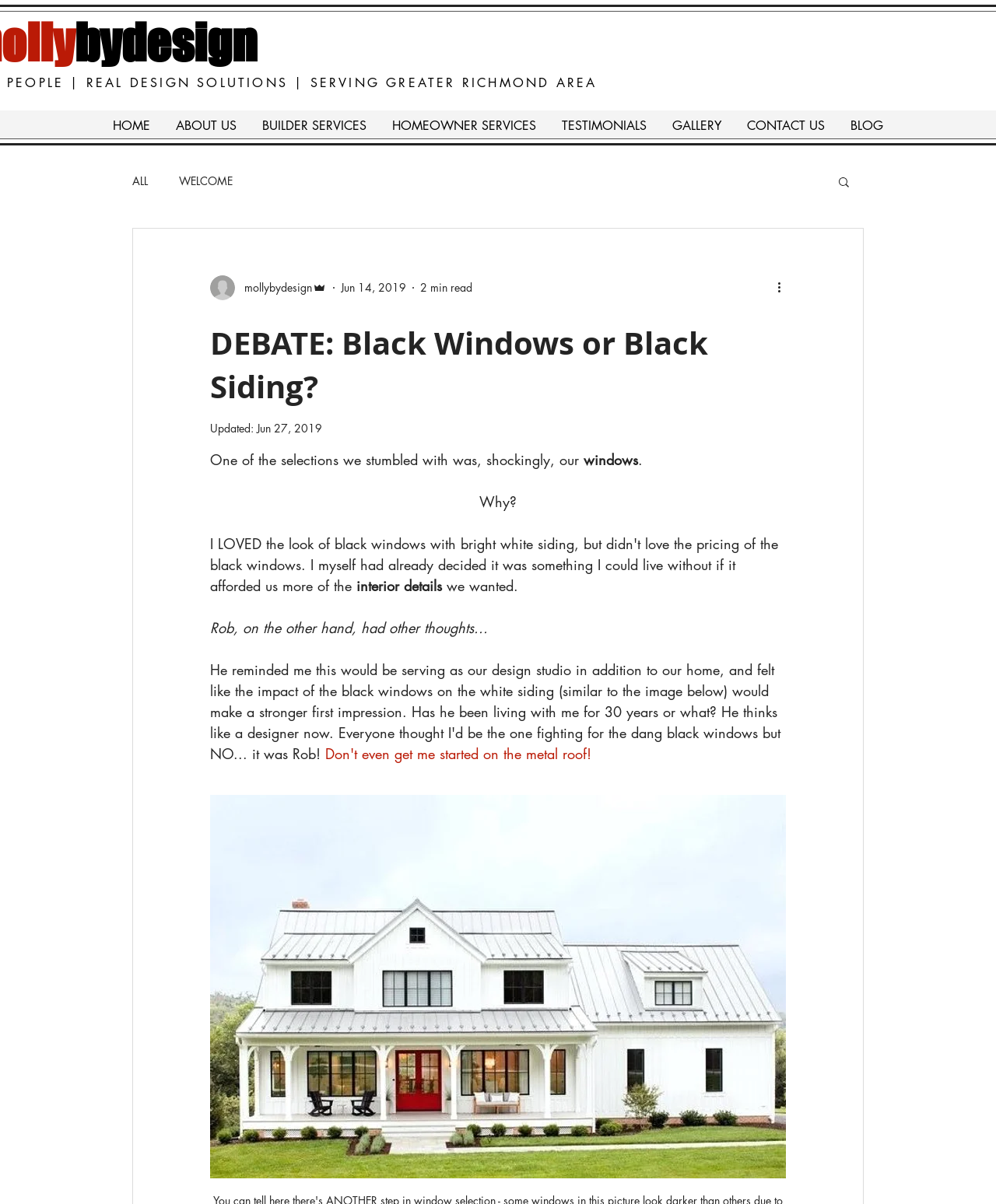Determine the bounding box coordinates for the clickable element to execute this instruction: "Click on the 'More actions' button". Provide the coordinates as four float numbers between 0 and 1, i.e., [left, top, right, bottom].

[0.778, 0.231, 0.797, 0.247]